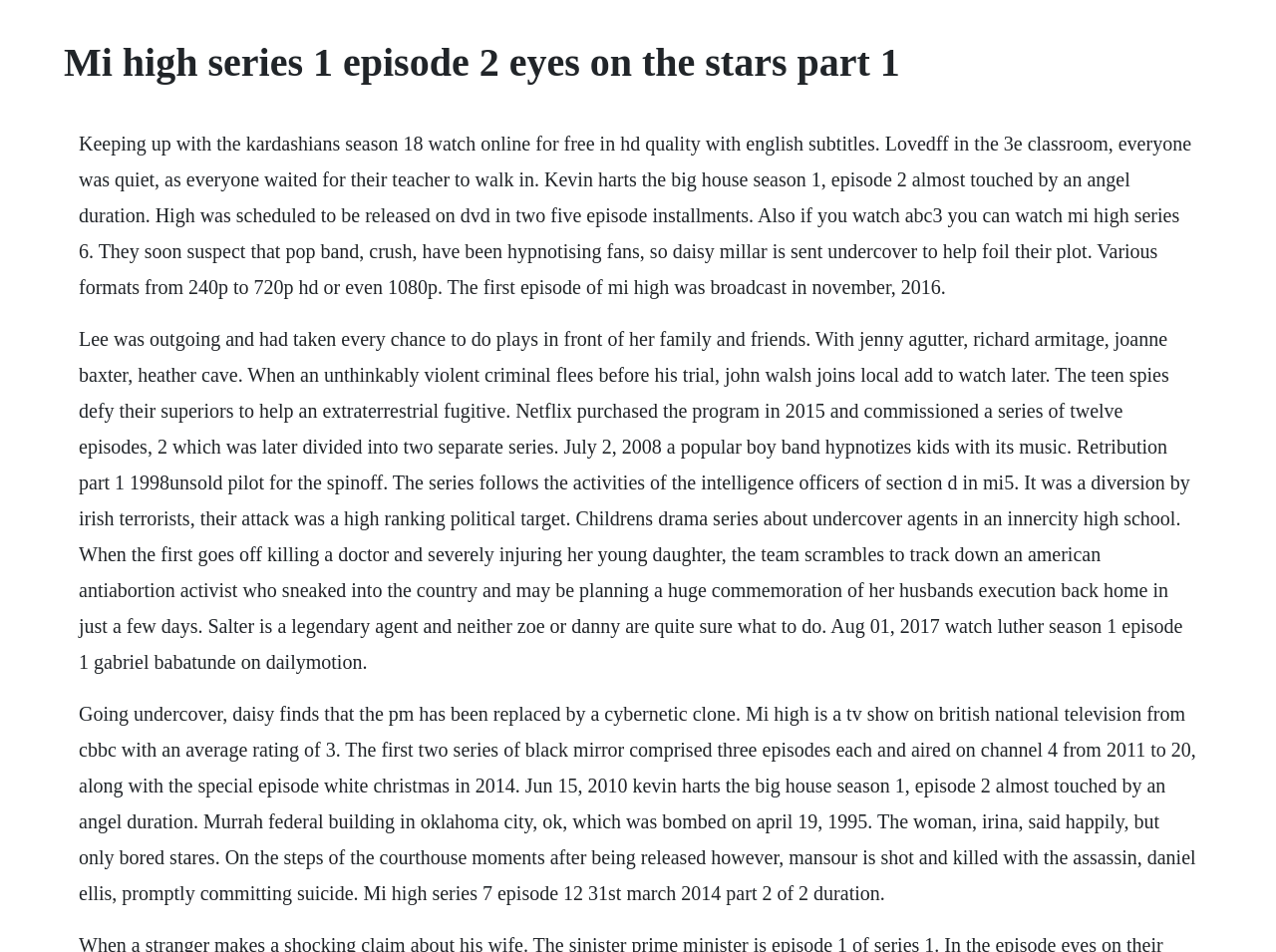Can you locate the main headline on this webpage and provide its text content?

Mi high series 1 episode 2 eyes on the stars part 1